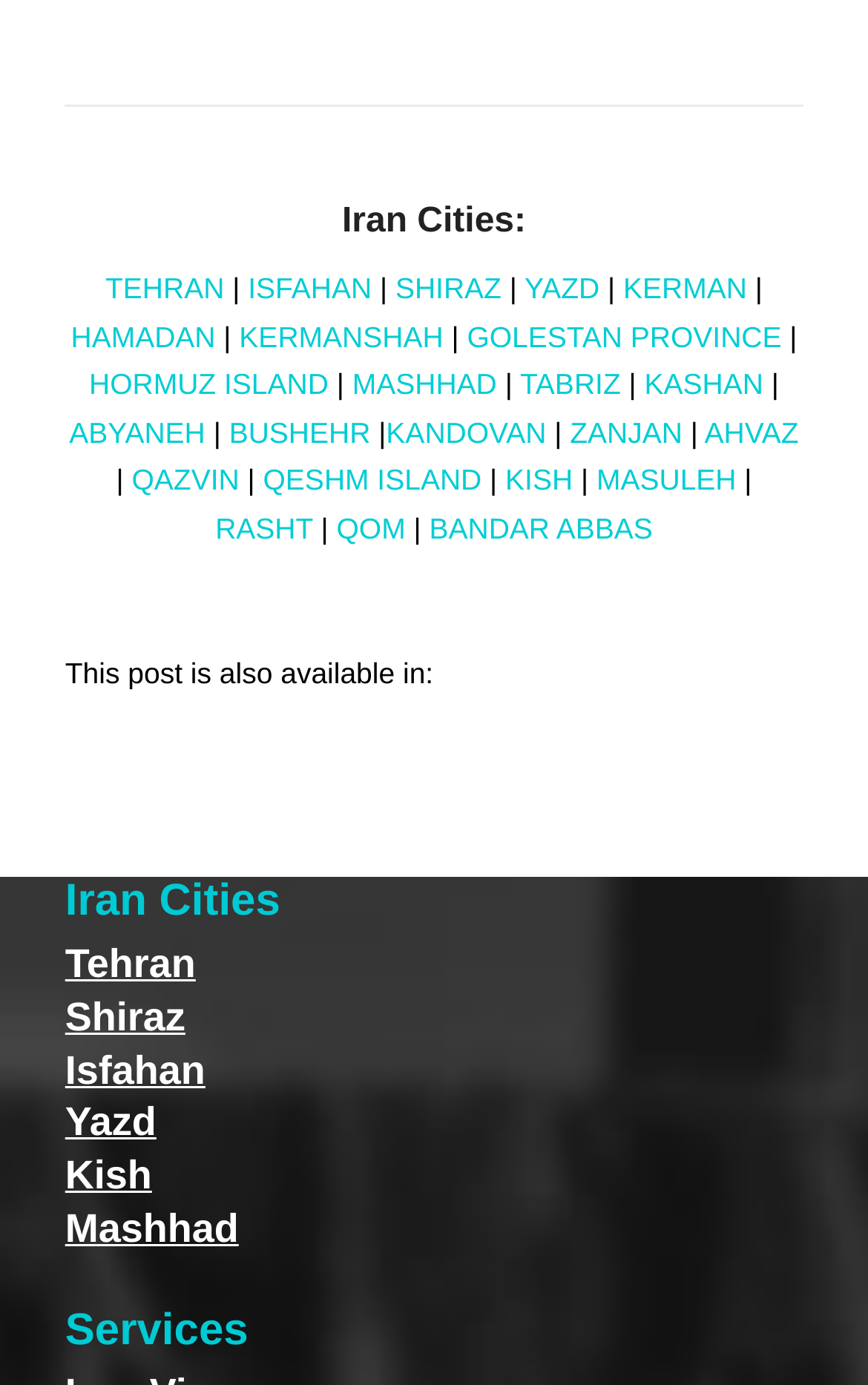Please locate the UI element described by "BANDAR ABBAS" and provide its bounding box coordinates.

[0.494, 0.369, 0.752, 0.393]